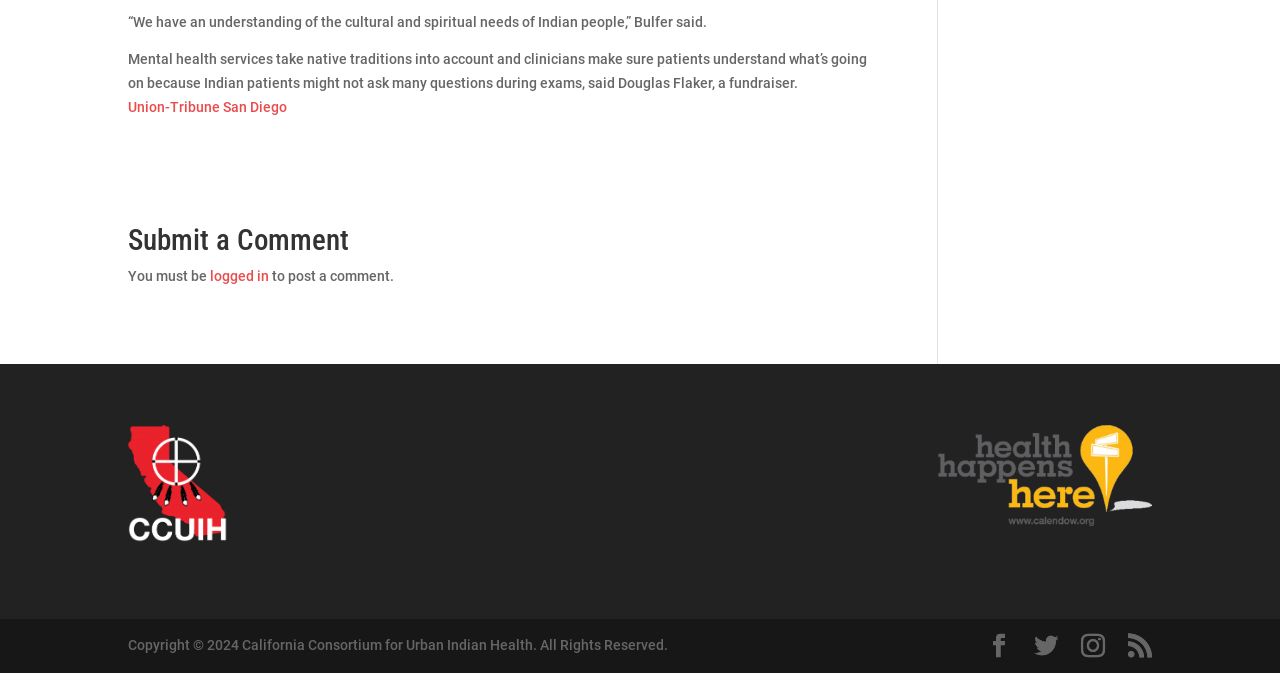How many social media links are available?
Provide a one-word or short-phrase answer based on the image.

4